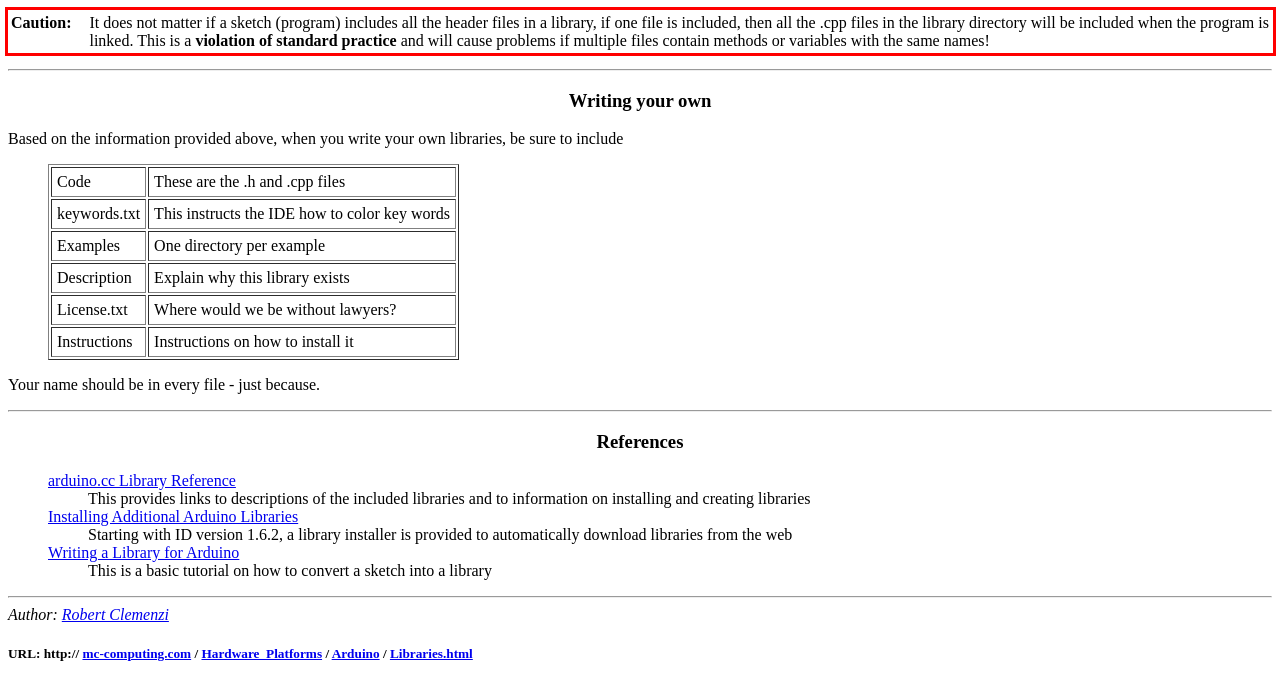Your task is to recognize and extract the text content from the UI element enclosed in the red bounding box on the webpage screenshot.

Caution: It does not matter if a sketch (program) includes all the header files in a library, if one file is included, then all the .cpp files in the library directory will be included when the program is linked. This is a violation of standard practice and will cause problems if multiple files contain methods or variables with the same names!